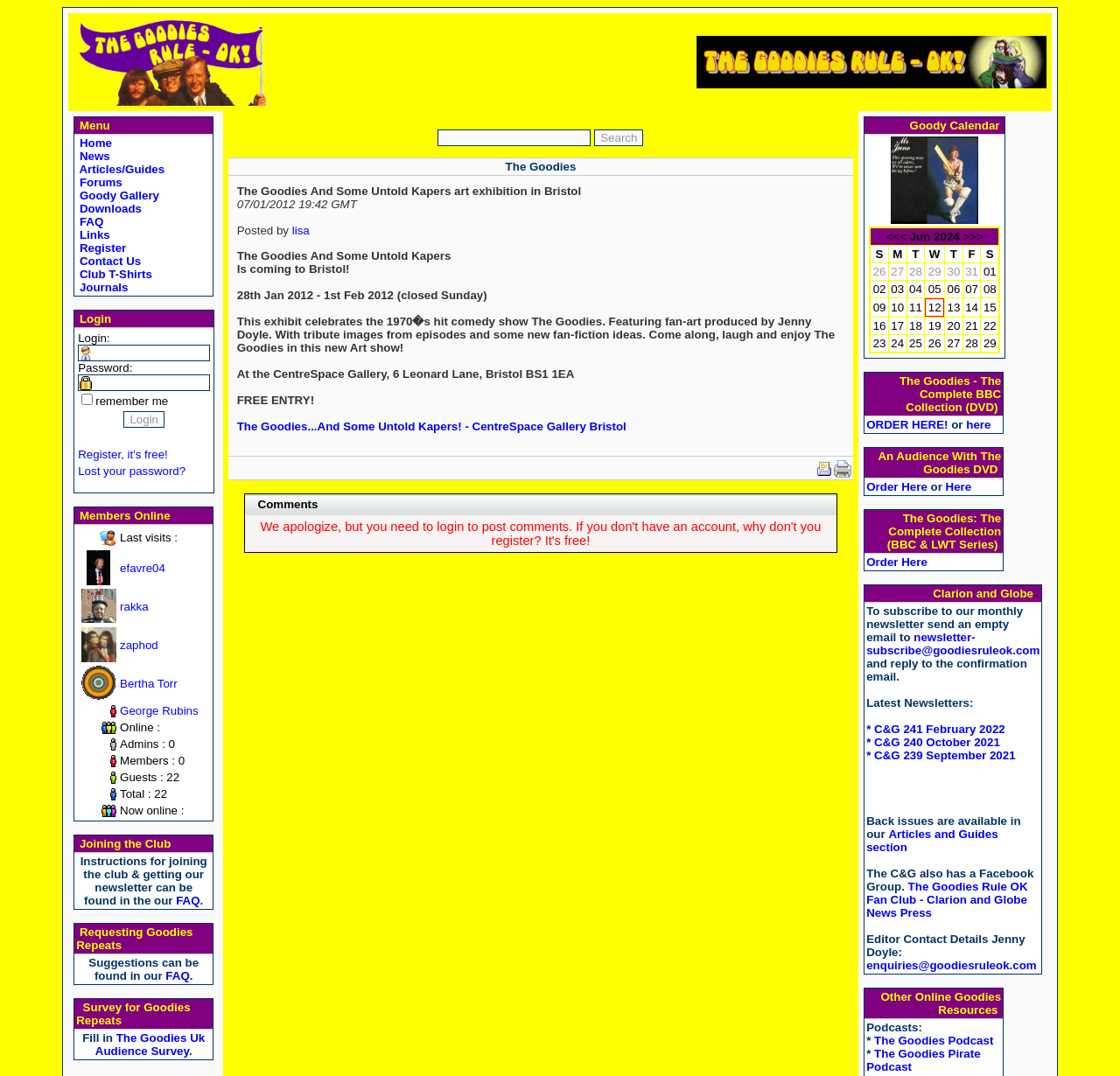For the given element description The Goodies Podcast, determine the bounding box coordinates of the UI element. The coordinates should follow the format (top-left x, top-left y, bottom-right x, bottom-right y) and be within the range of 0 to 1.

[0.781, 0.961, 0.887, 0.973]